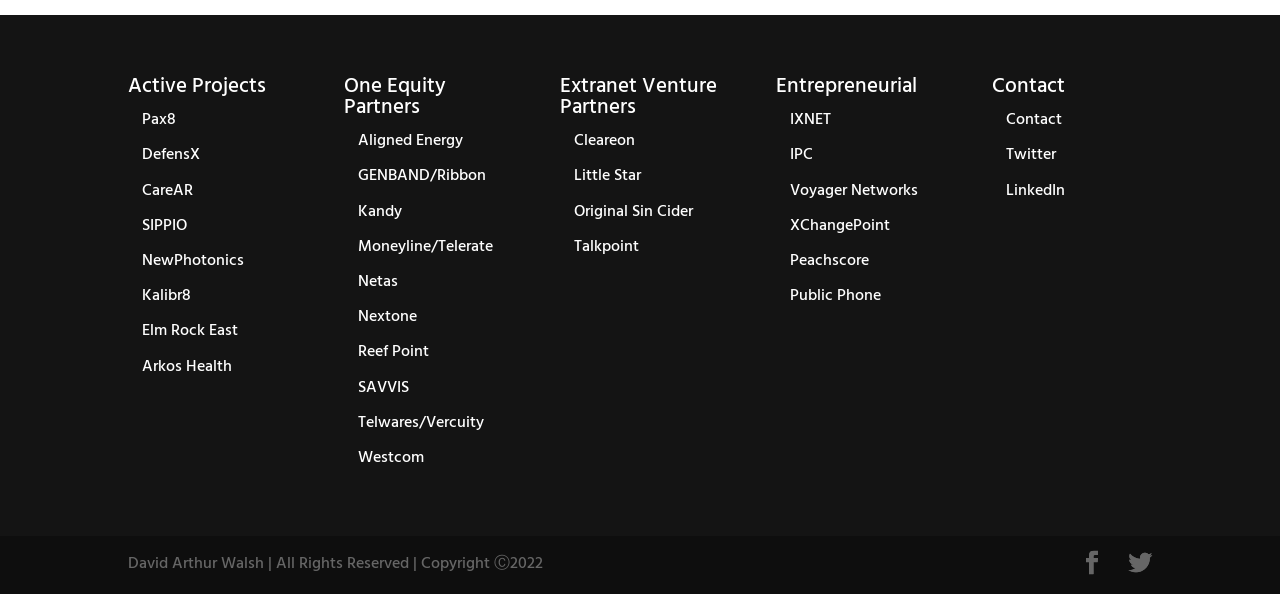From the webpage screenshot, predict the bounding box of the UI element that matches this description: "Netas".

[0.28, 0.453, 0.311, 0.497]